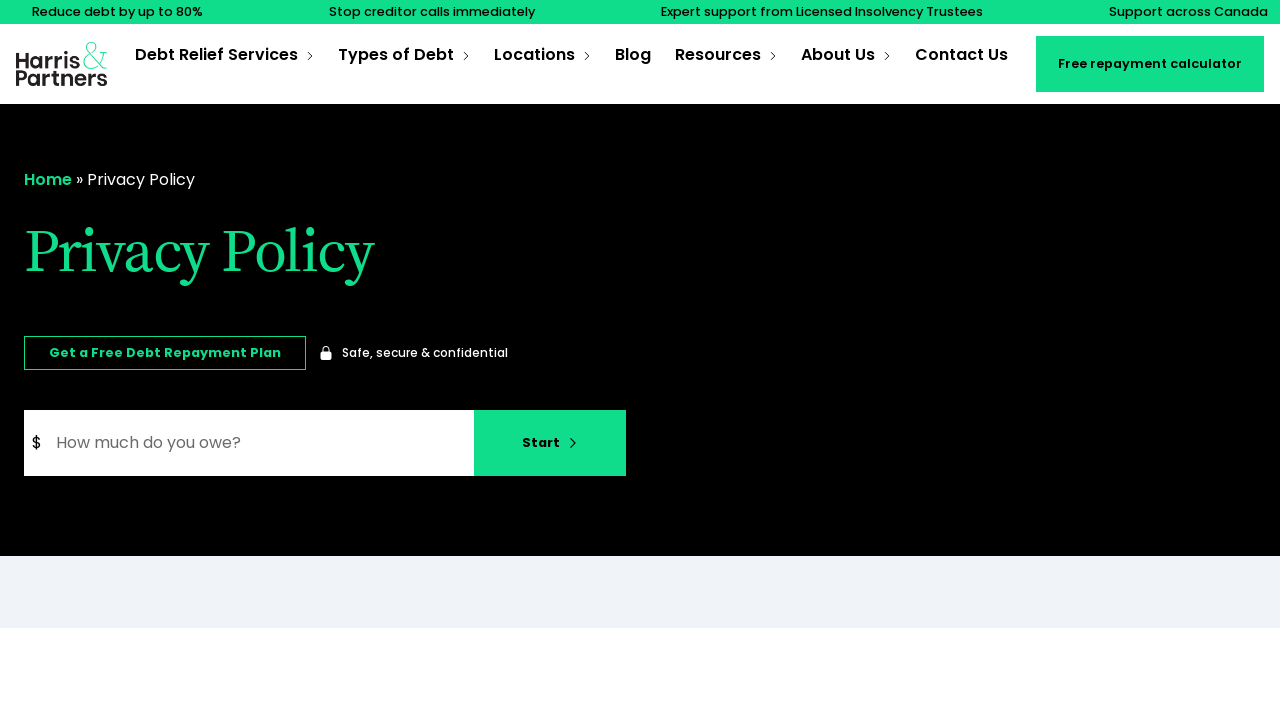Locate the bounding box coordinates of the clickable area needed to fulfill the instruction: "Click on Get Started".

None